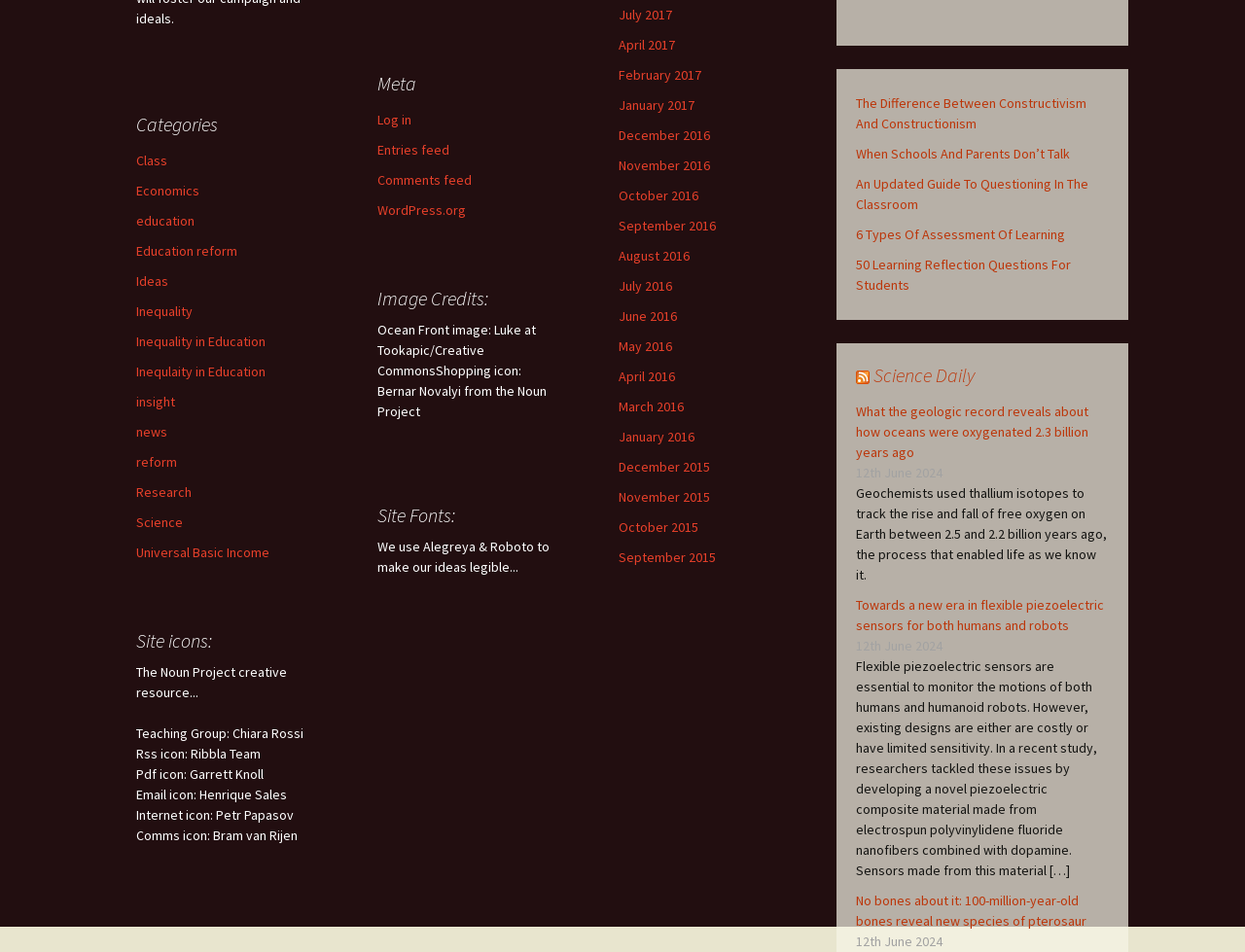Find the bounding box coordinates for the UI element whose description is: "Economics". The coordinates should be four float numbers between 0 and 1, in the format [left, top, right, bottom].

[0.109, 0.191, 0.16, 0.209]